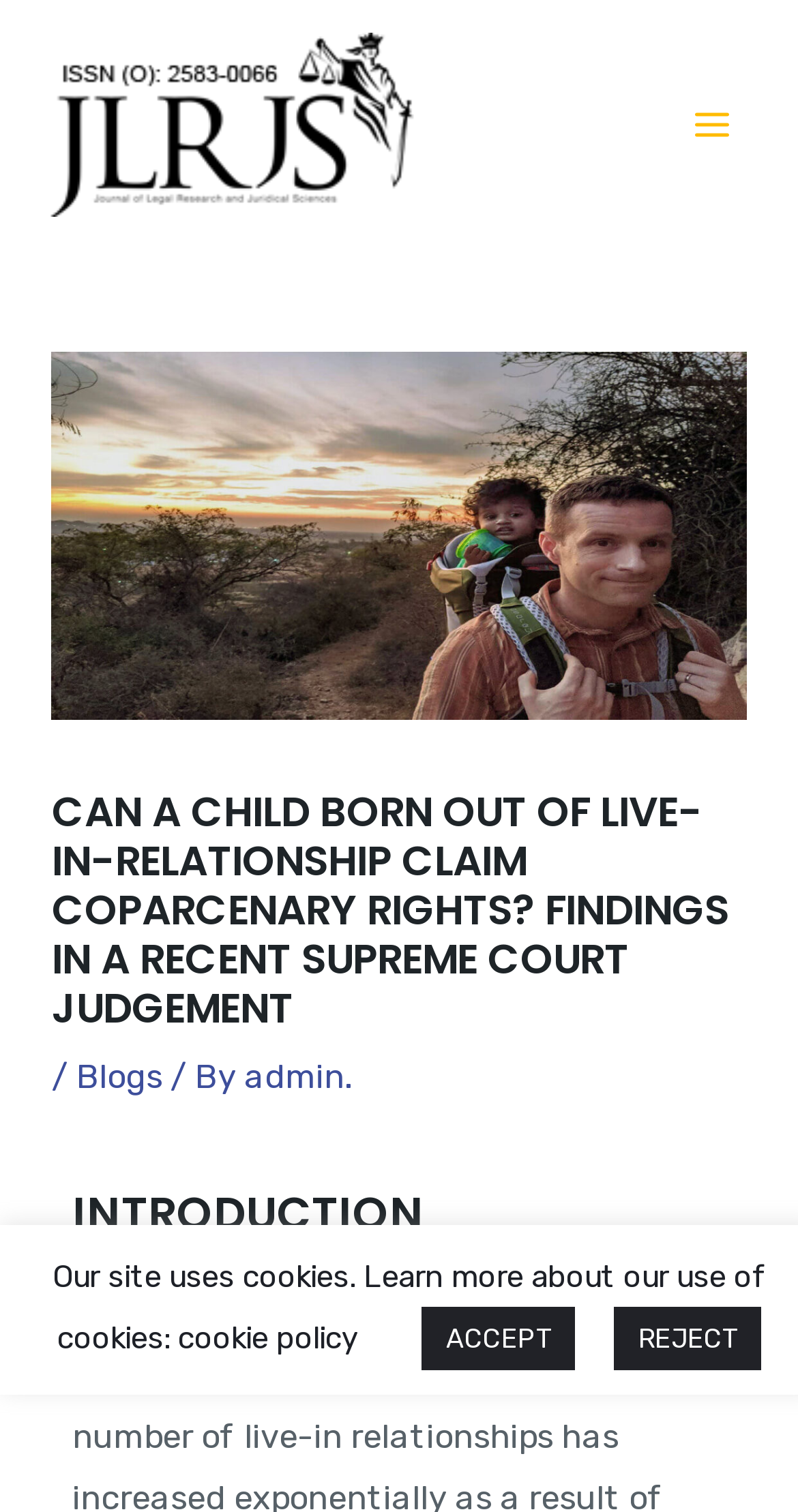What is the topic of the article?
Using the screenshot, give a one-word or short phrase answer.

Live-in relationships